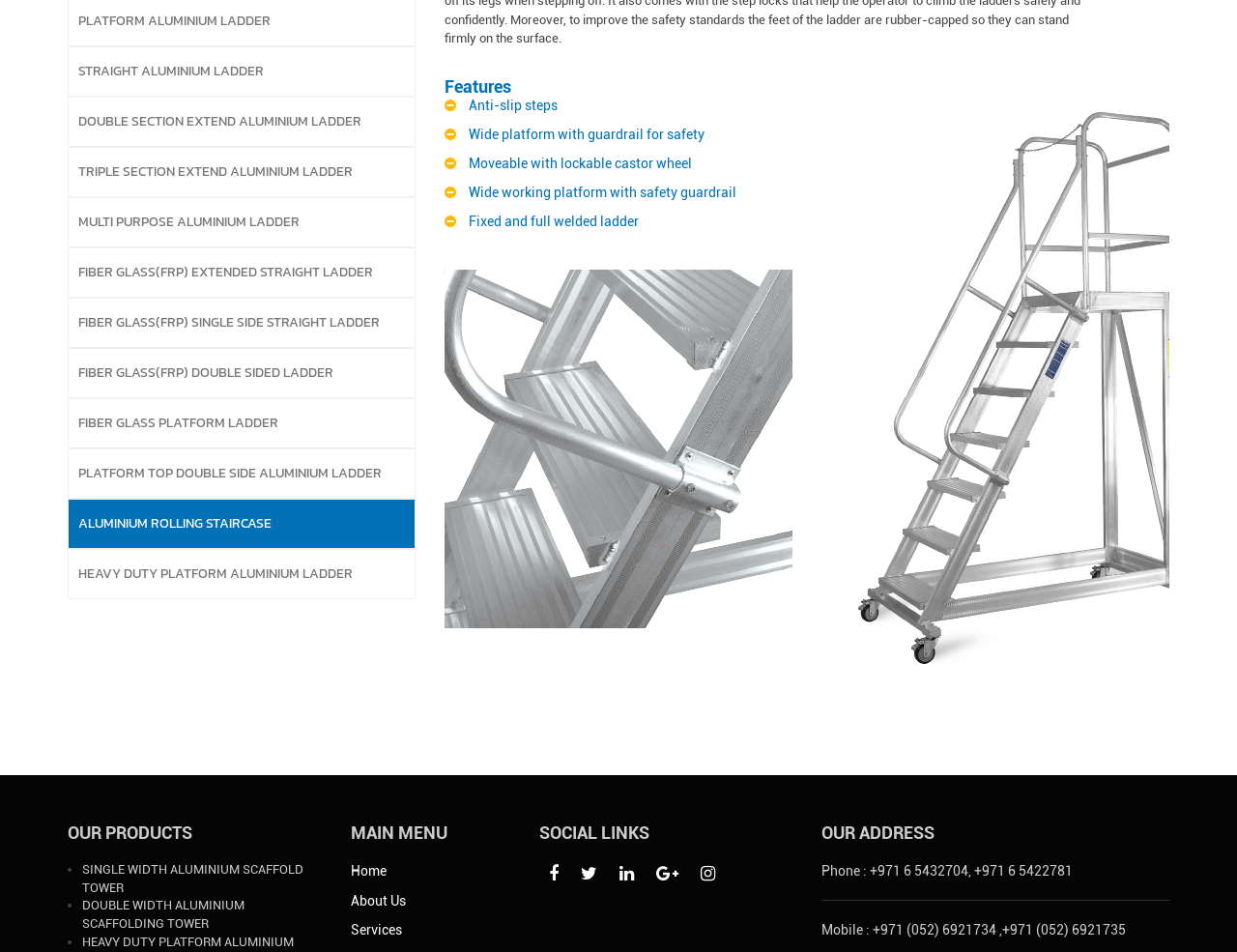Given the element description STRAIGHT ALUMINIUM LADDER, predict the bounding box coordinates for the UI element in the webpage screenshot. The format should be (top-left x, top-left y, bottom-right x, bottom-right y), and the values should be between 0 and 1.

[0.055, 0.049, 0.336, 0.102]